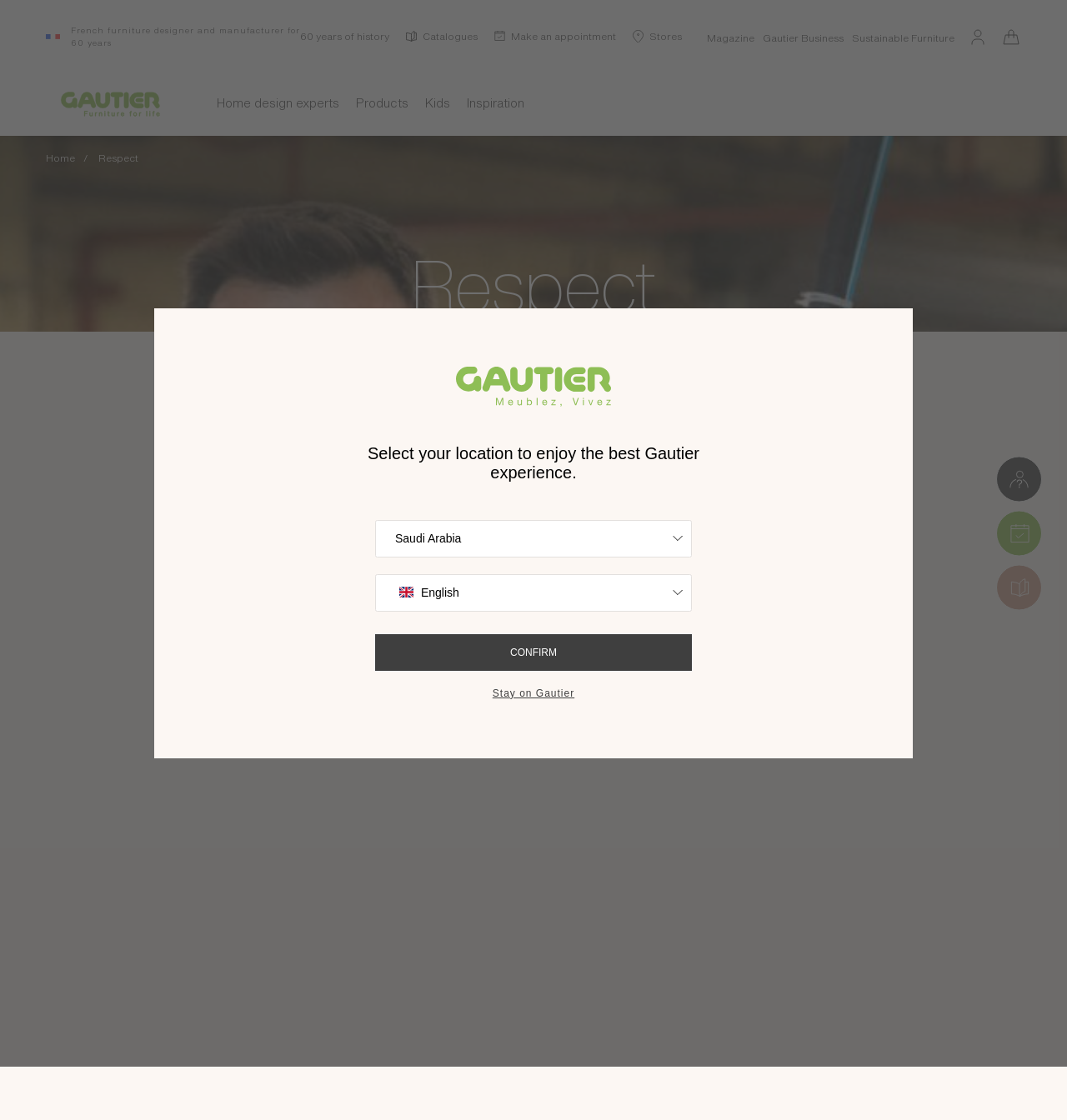Identify the bounding box coordinates for the region to click in order to carry out this instruction: "Make an appointment". Provide the coordinates using four float numbers between 0 and 1, formatted as [left, top, right, bottom].

[0.463, 0.026, 0.577, 0.039]